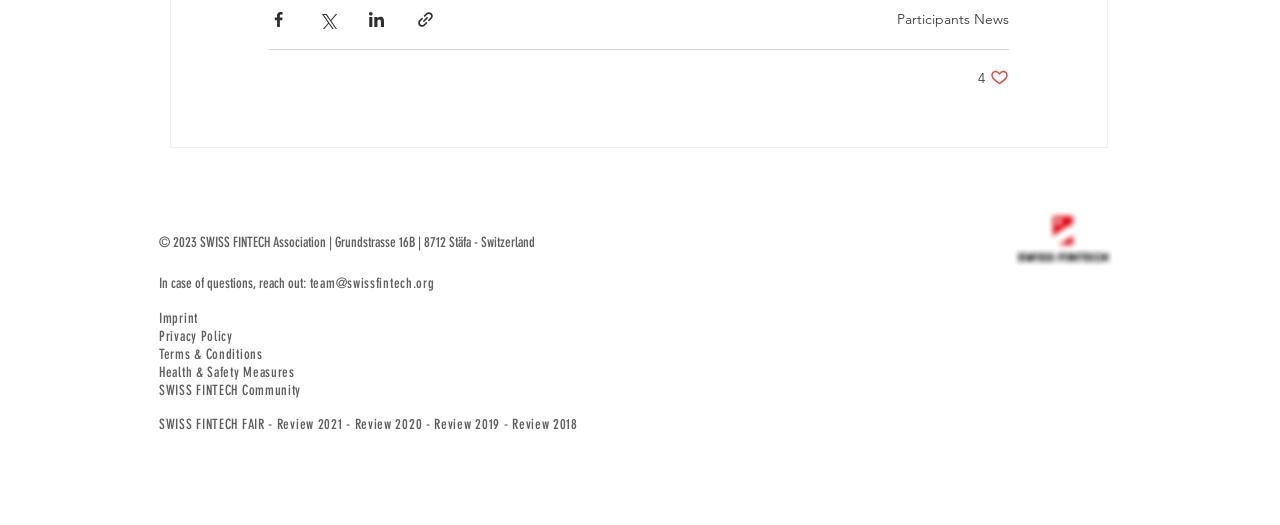Identify the bounding box coordinates for the element you need to click to achieve the following task: "View Participants News". The coordinates must be four float values ranging from 0 to 1, formatted as [left, top, right, bottom].

[0.701, 0.018, 0.788, 0.052]